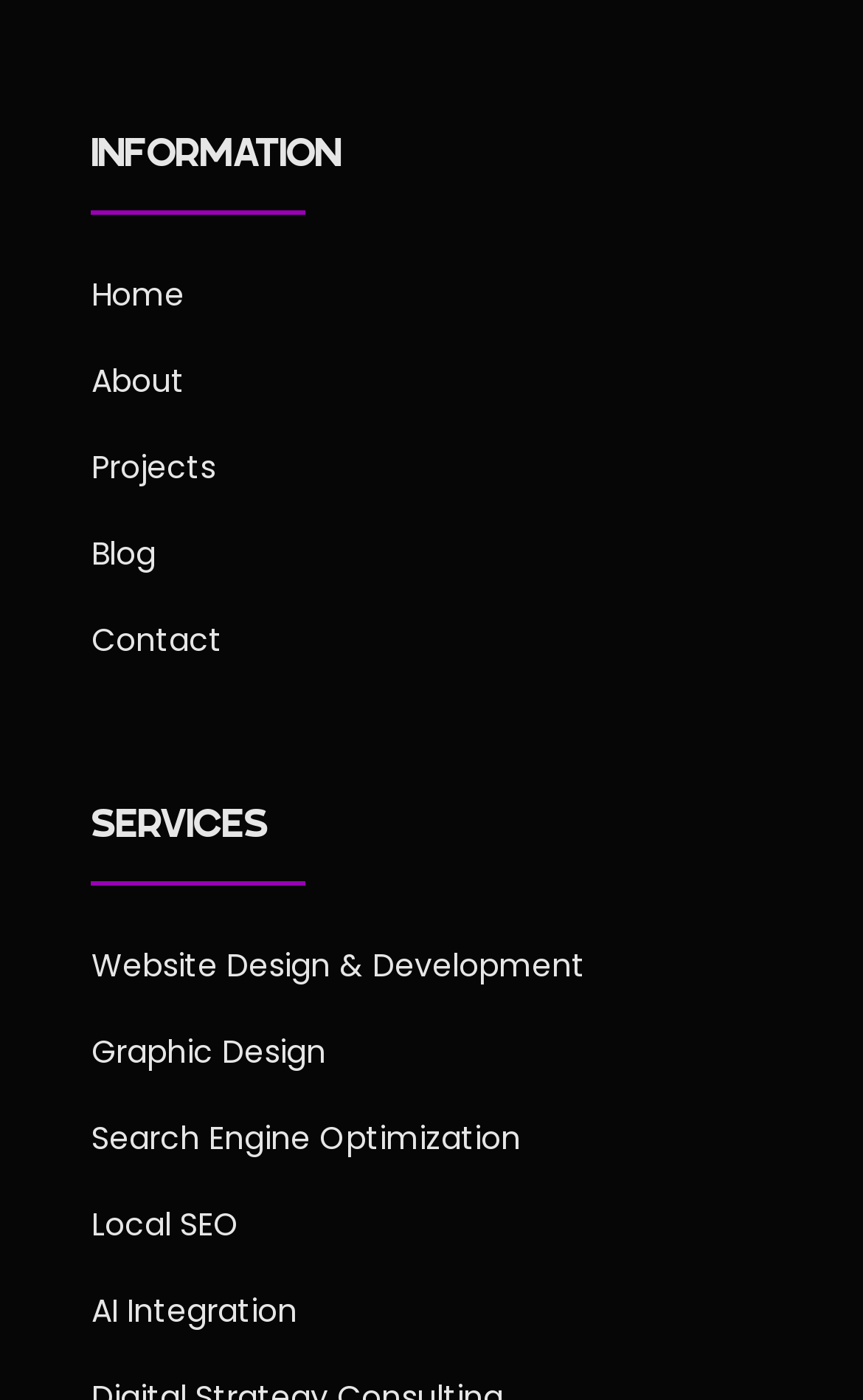Respond to the following question with a brief word or phrase:
What is the first link in the navigation menu?

Home